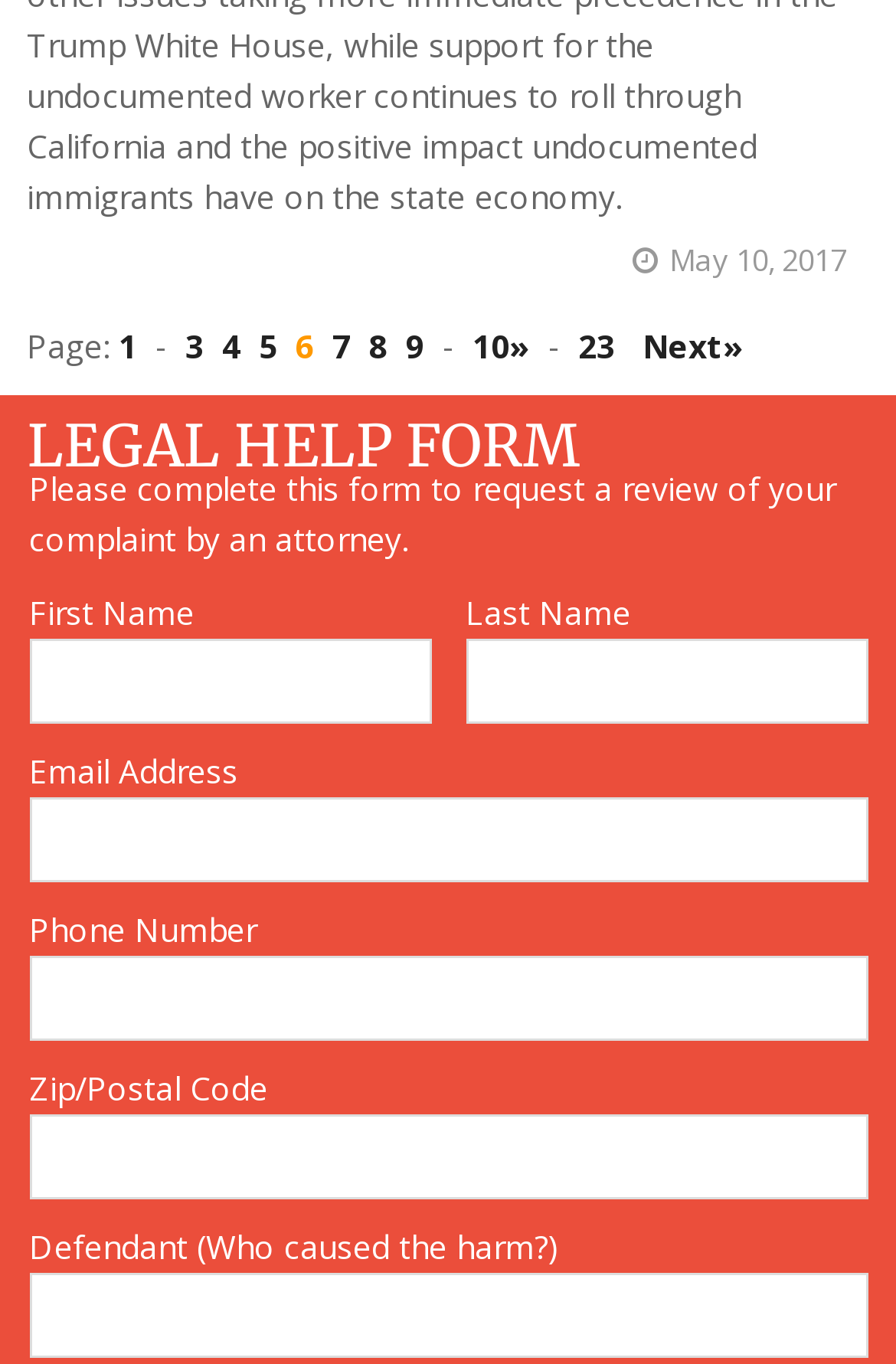Identify the bounding box coordinates of the clickable region to carry out the given instruction: "Enter first name".

[0.033, 0.469, 0.483, 0.531]